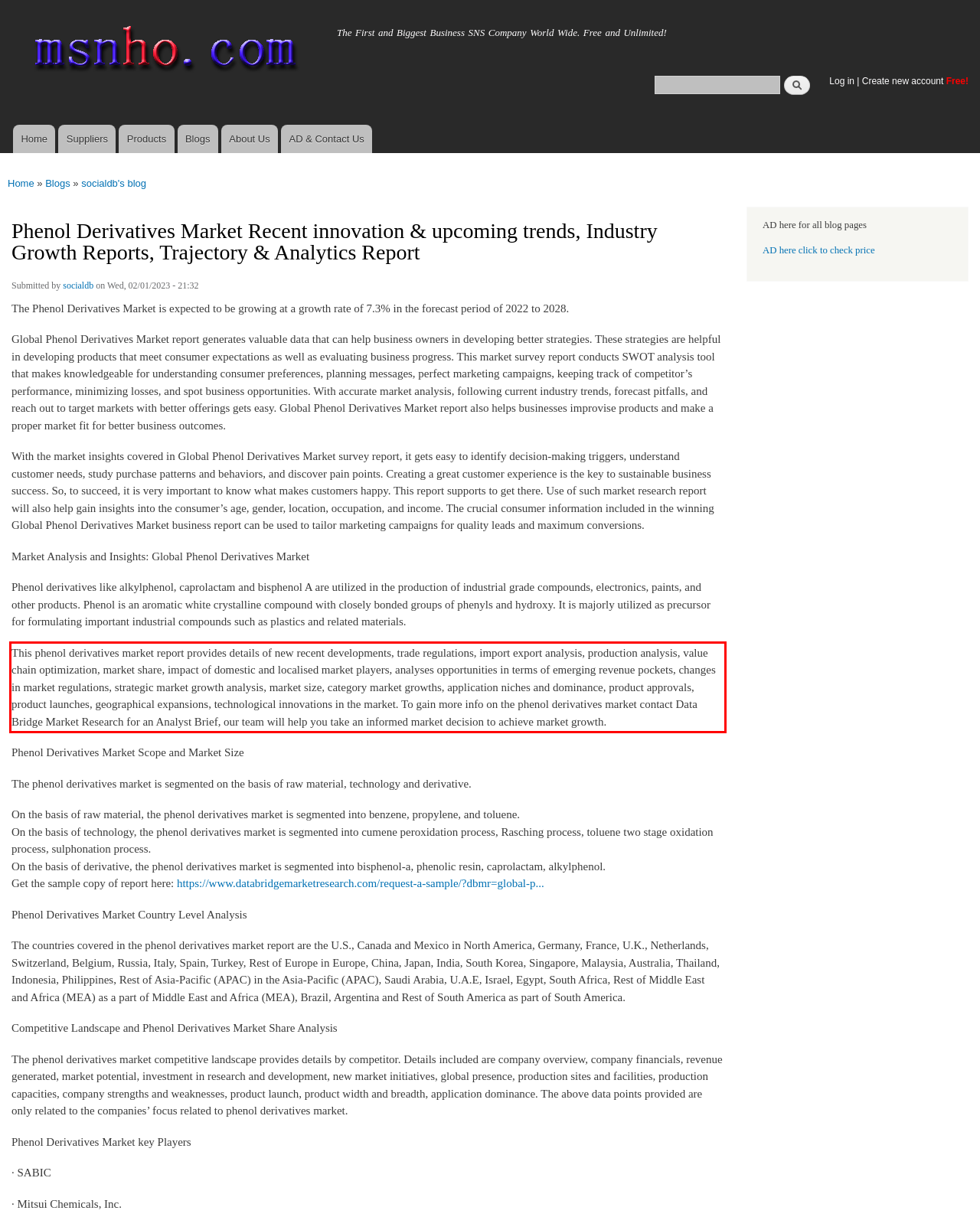You are presented with a screenshot containing a red rectangle. Extract the text found inside this red bounding box.

This phenol derivatives market report provides details of new recent developments, trade regulations, import export analysis, production analysis, value chain optimization, market share, impact of domestic and localised market players, analyses opportunities in terms of emerging revenue pockets, changes in market regulations, strategic market growth analysis, market size, category market growths, application niches and dominance, product approvals, product launches, geographical expansions, technological innovations in the market. To gain more info on the phenol derivatives market contact Data Bridge Market Research for an Analyst Brief, our team will help you take an informed market decision to achieve market growth.